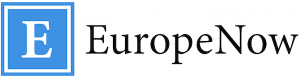Refer to the image and answer the question with as much detail as possible: What is the font style of the word 'EuropeNow'?

The word 'EuropeNow' is written in a sleek, modern font, which reflects the platform's commitment to clarity and accessibility in its mission to promote educational resources related to Europe.